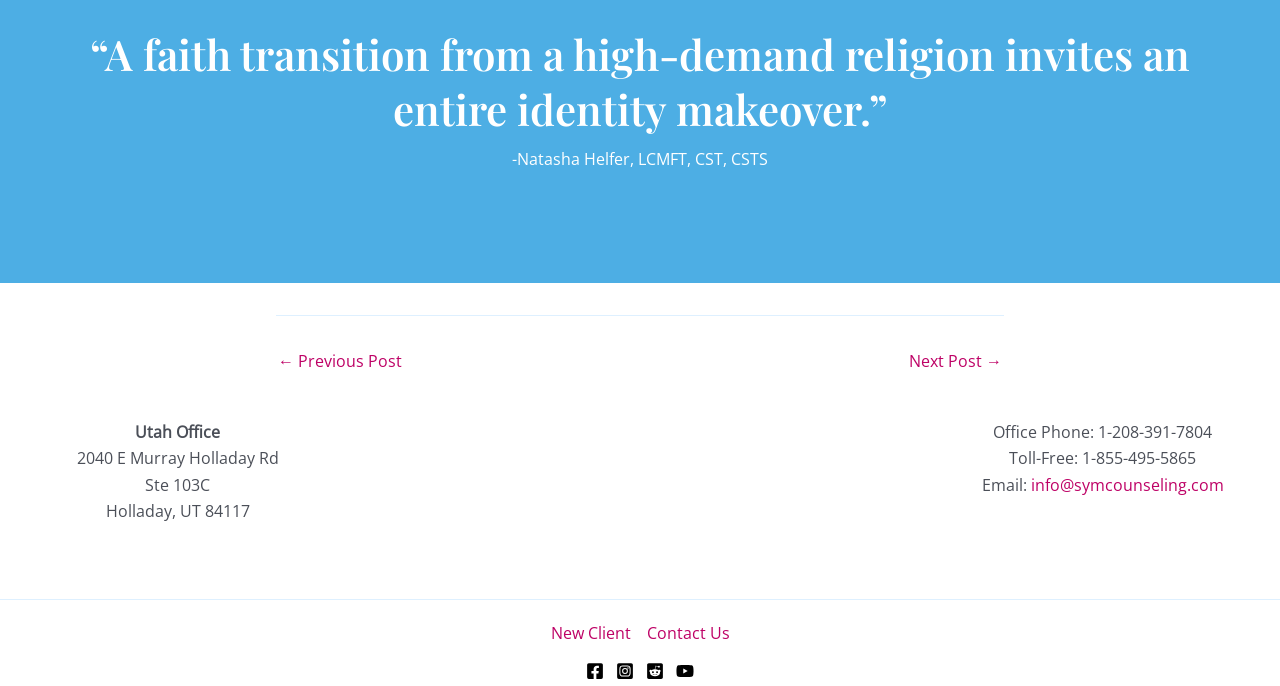How many footer widgets are there?
Examine the screenshot and reply with a single word or phrase.

3